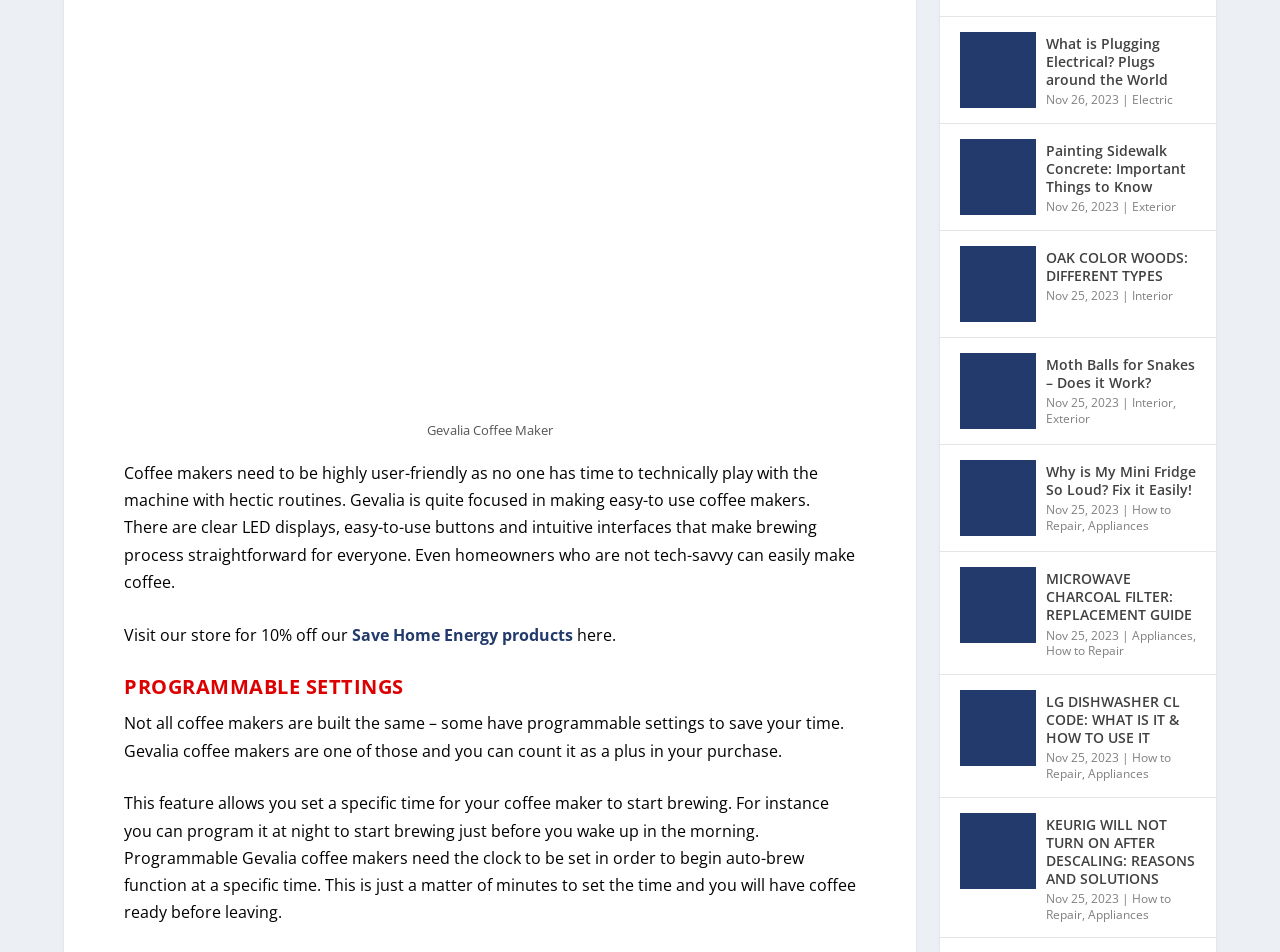Using the format (top-left x, top-left y, bottom-right x, bottom-right y), provide the bounding box coordinates for the described UI element. All values should be floating point numbers between 0 and 1: Save Home Energy products

[0.275, 0.643, 0.448, 0.667]